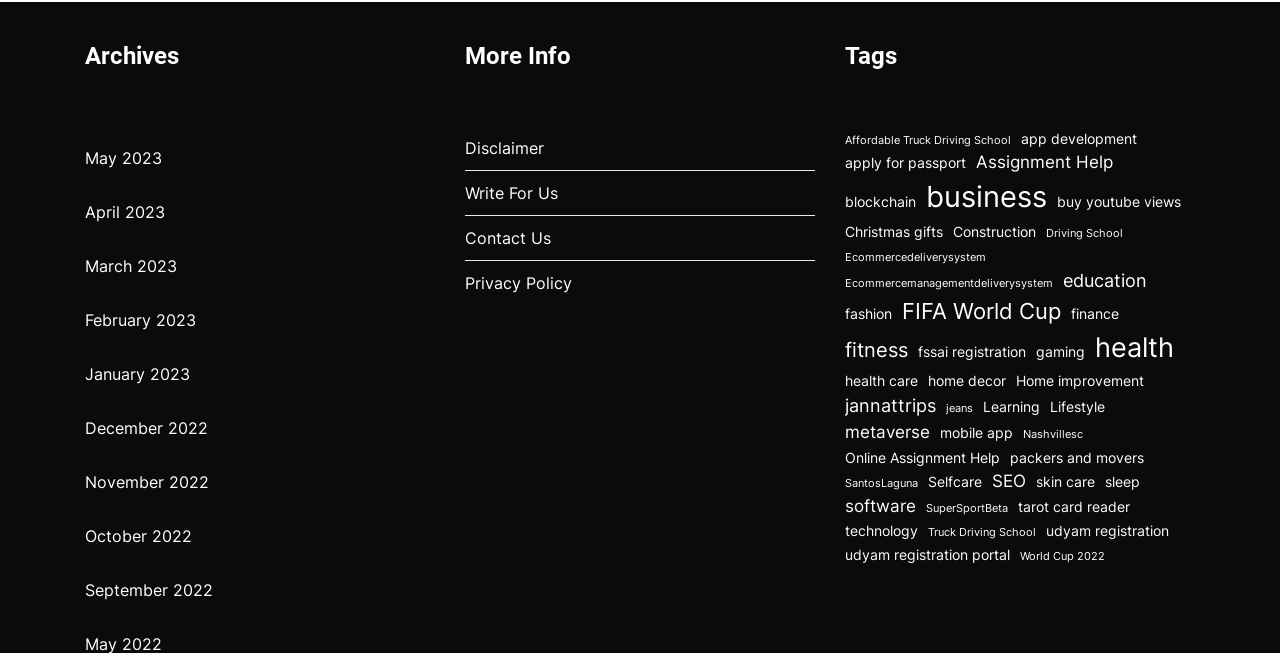Please identify the bounding box coordinates of the region to click in order to complete the given instruction: "Learn about FIFA World Cup". The coordinates should be four float numbers between 0 and 1, i.e., [left, top, right, bottom].

[0.705, 0.451, 0.829, 0.502]